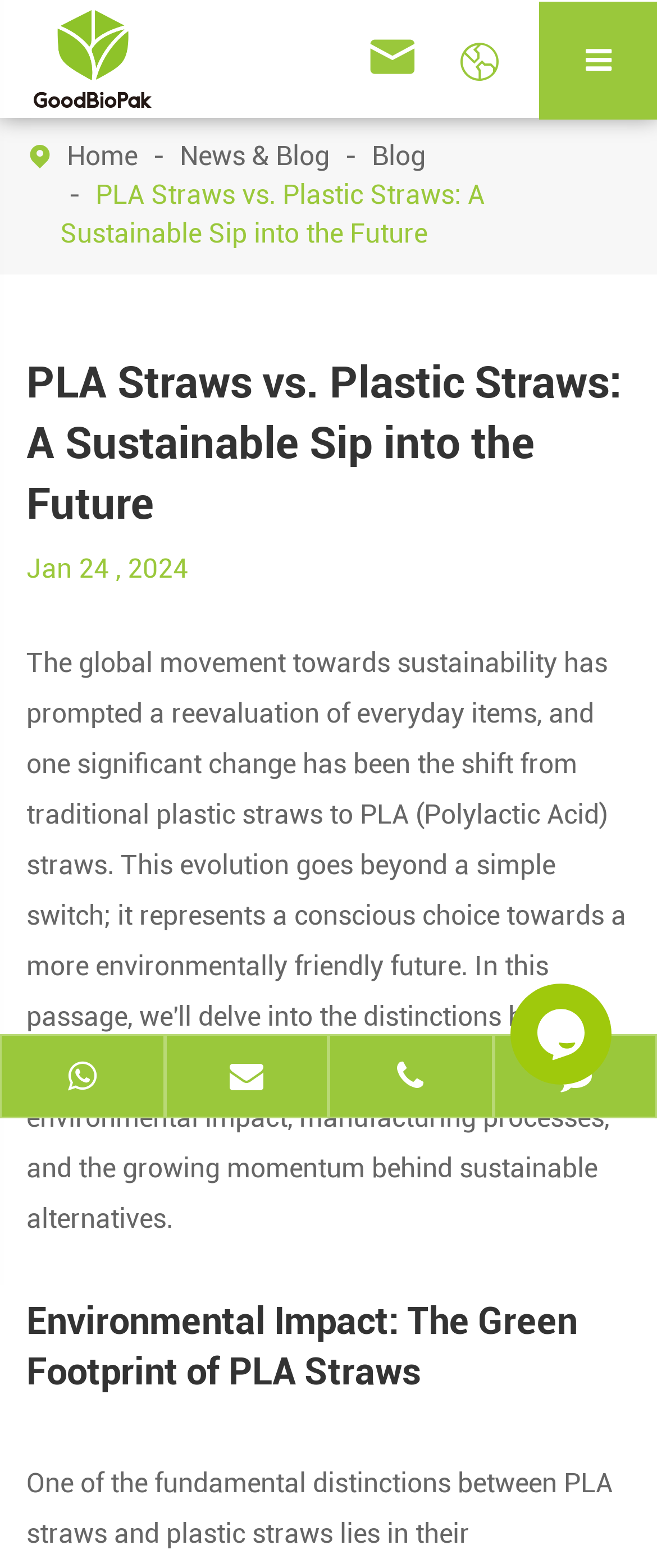What is the subheading of the article?
Answer the question with a single word or phrase derived from the image.

Environmental Impact: The Green Footprint of PLA Straws